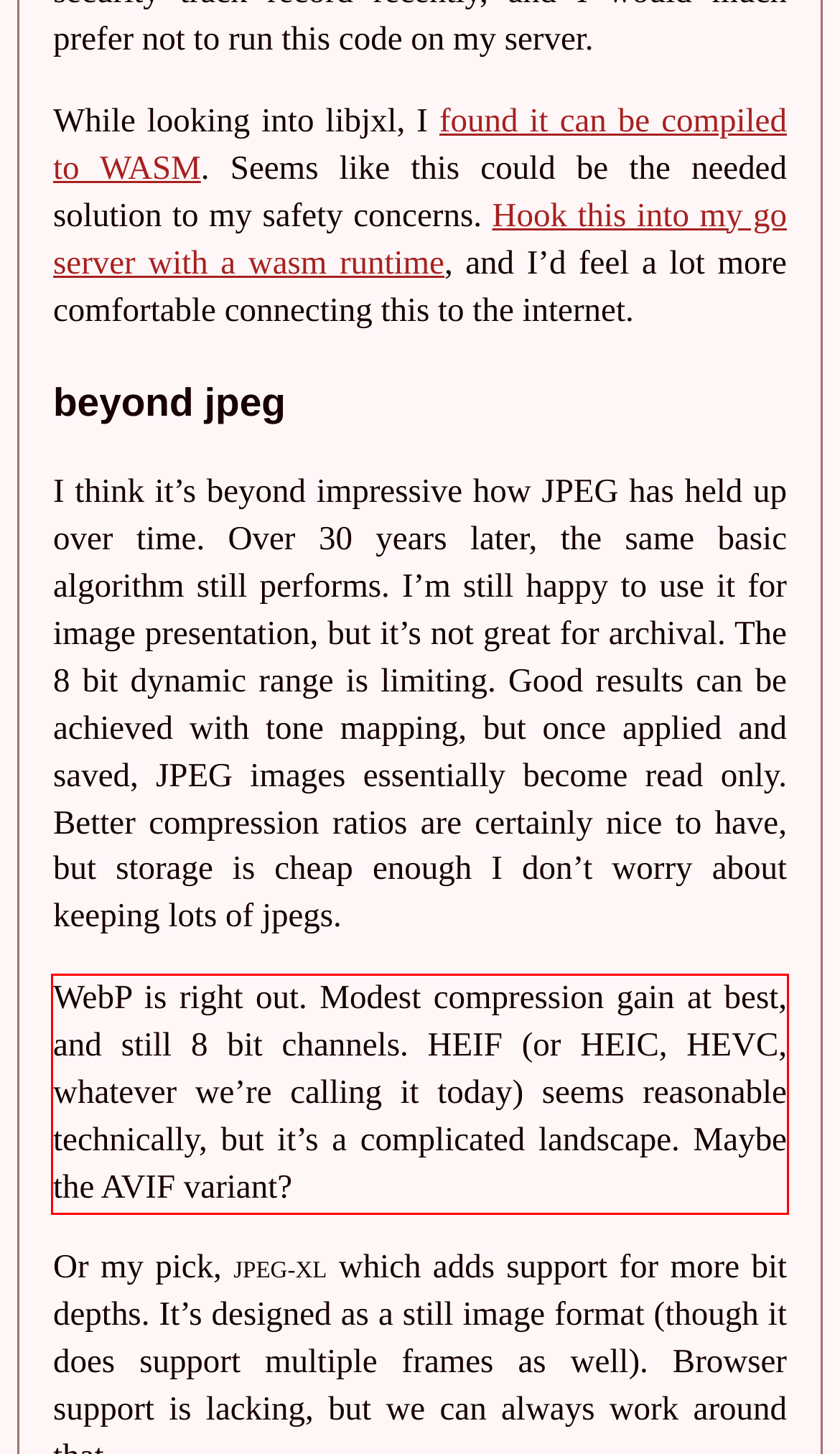Analyze the screenshot of the webpage that features a red bounding box and recognize the text content enclosed within this red bounding box.

WebP is right out. Modest compression gain at best, and still 8 bit channels. HEIF (or HEIC, HEVC, whatever we’re calling it today) seems reasonable technically, but it’s a complicated landscape. Maybe the AVIF variant?